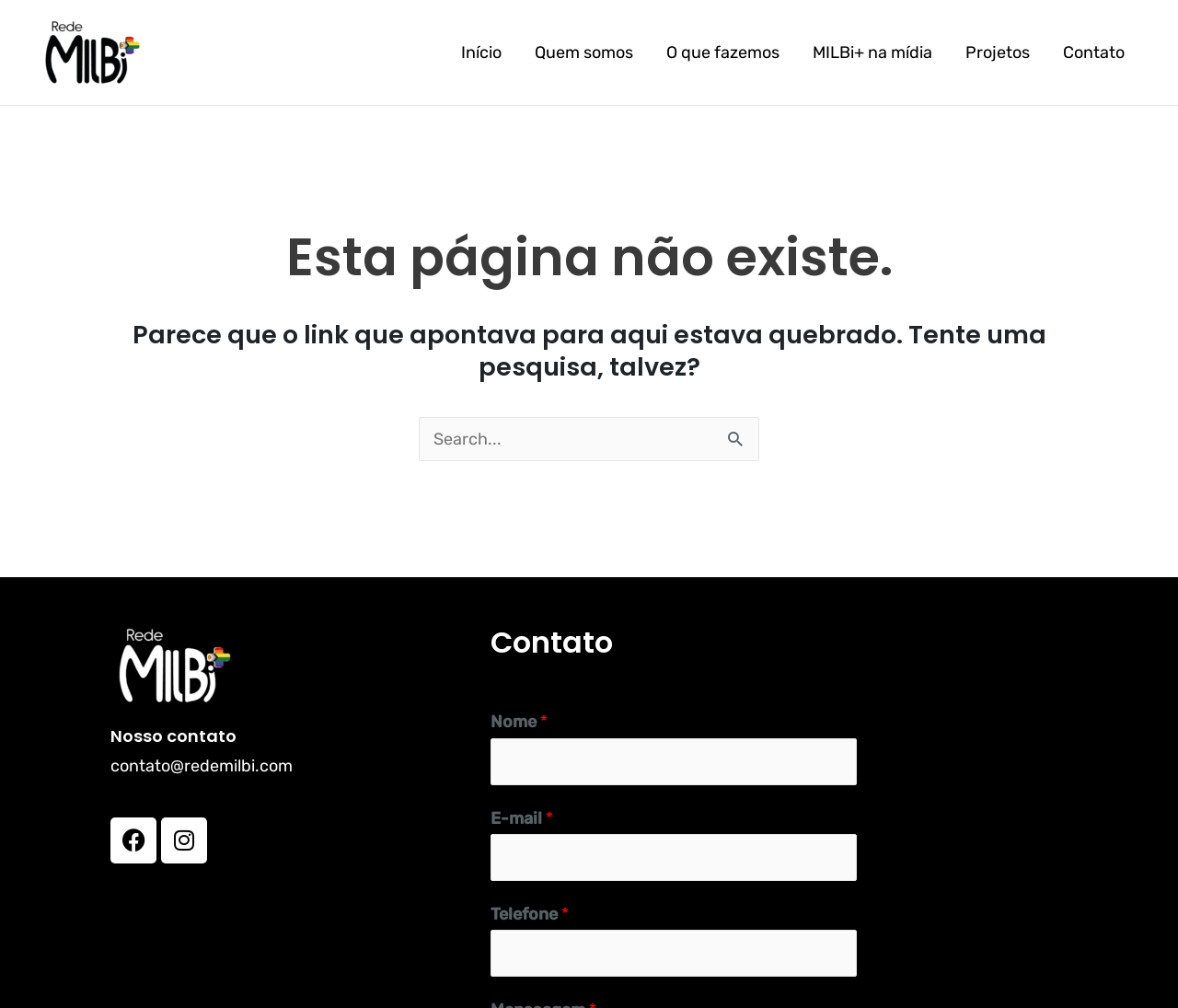Show the bounding box coordinates of the region that should be clicked to follow the instruction: "Go to the Início page."

[0.377, 0.02, 0.44, 0.084]